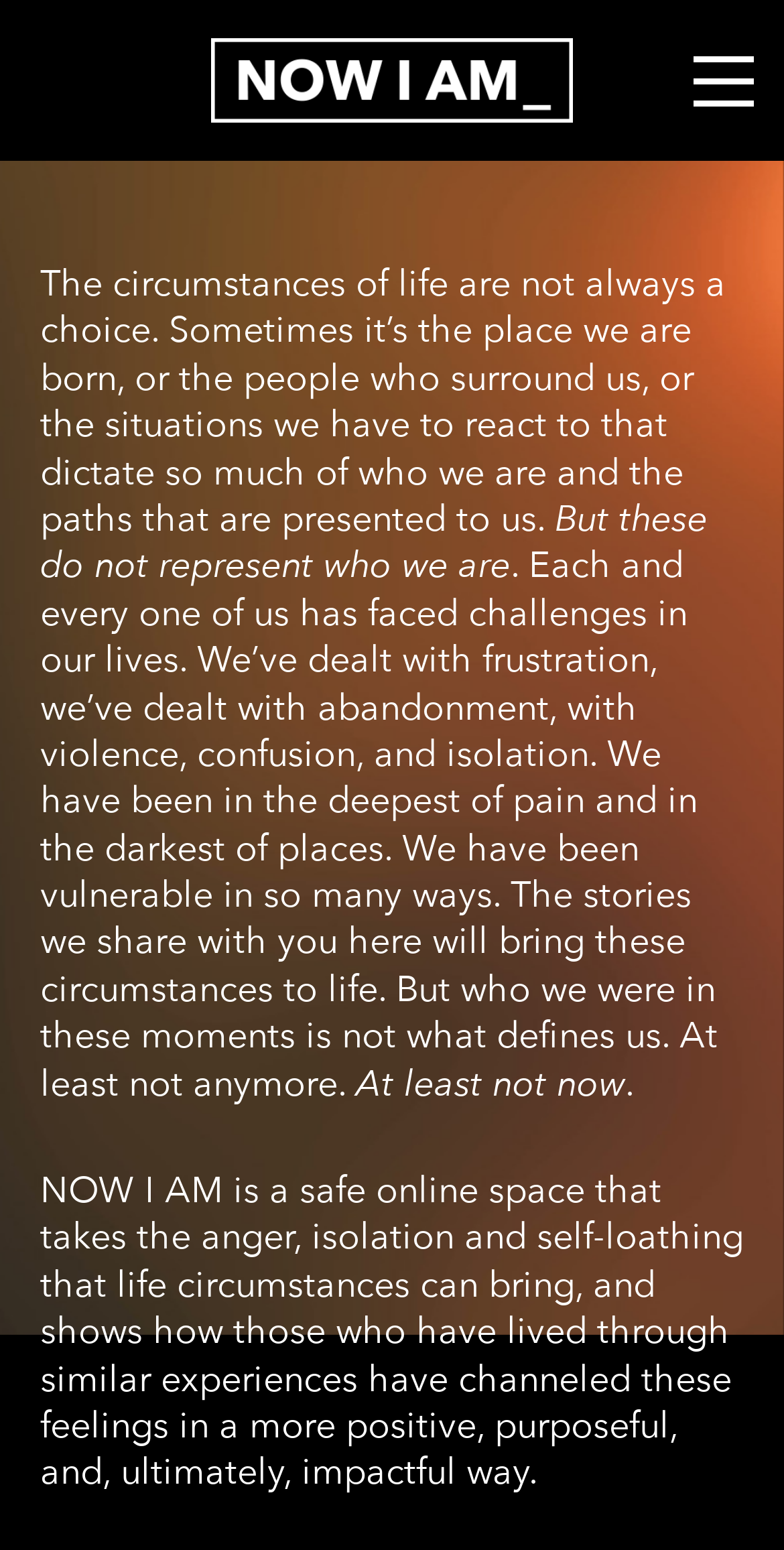Give an extensive and precise description of the webpage.

The webpage is about a platform called "NOW I AM" that focuses on sharing stories of overcoming life's challenges and finding purpose. At the top of the page, there is a prominent link to the platform's name, "NOW I AM", which is centered horizontally. Below this link, there is a passage of text that sets the tone for the platform, discussing how life's circumstances can shape who we are, but emphasizing that these circumstances do not define us. This passage is divided into four sections, with the first section introducing the idea, the second section highlighting the challenges we face, the third section emphasizing that these challenges do not define us, and the fourth section introducing the platform's purpose.

To the left of the page, there are three links: "stories", "community", and "purpose", which are stacked vertically and take up about a third of the page's height. These links are likely navigation links to different sections of the platform.

At the bottom of the page, there are three social media links: Twitter, YouTube, and Instagram, which are aligned horizontally and centered. These links are likely used to connect with the platform's social media presence.

Overall, the webpage has a clean and simple layout, with a focus on the platform's message and purpose. The text is well-organized and easy to follow, with clear headings and concise language.